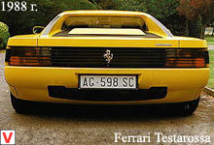Based on what you see in the screenshot, provide a thorough answer to this question: What is the symbol of Ferrari's racing heritage?

The caption states that the 'signature prancing horse emblem' on the rear of the Ferrari Testarossa symbolizes Ferrari's racing heritage, making it a recognizable and iconic feature of the car.